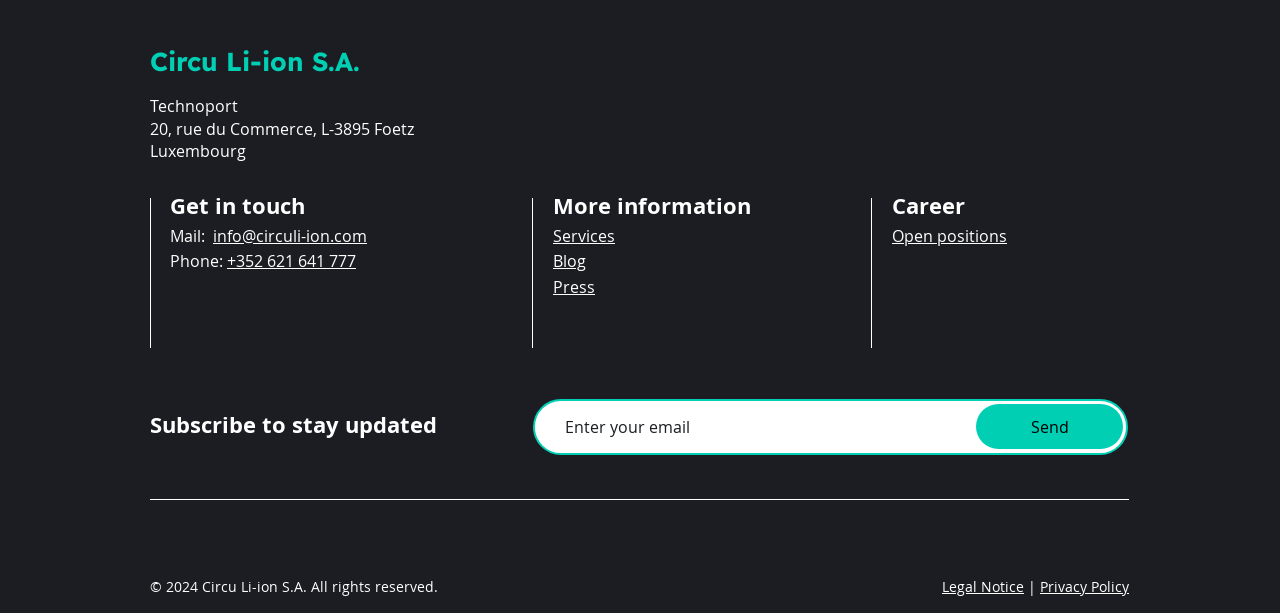Can you determine the bounding box coordinates of the area that needs to be clicked to fulfill the following instruction: "View open positions"?

[0.697, 0.366, 0.787, 0.402]